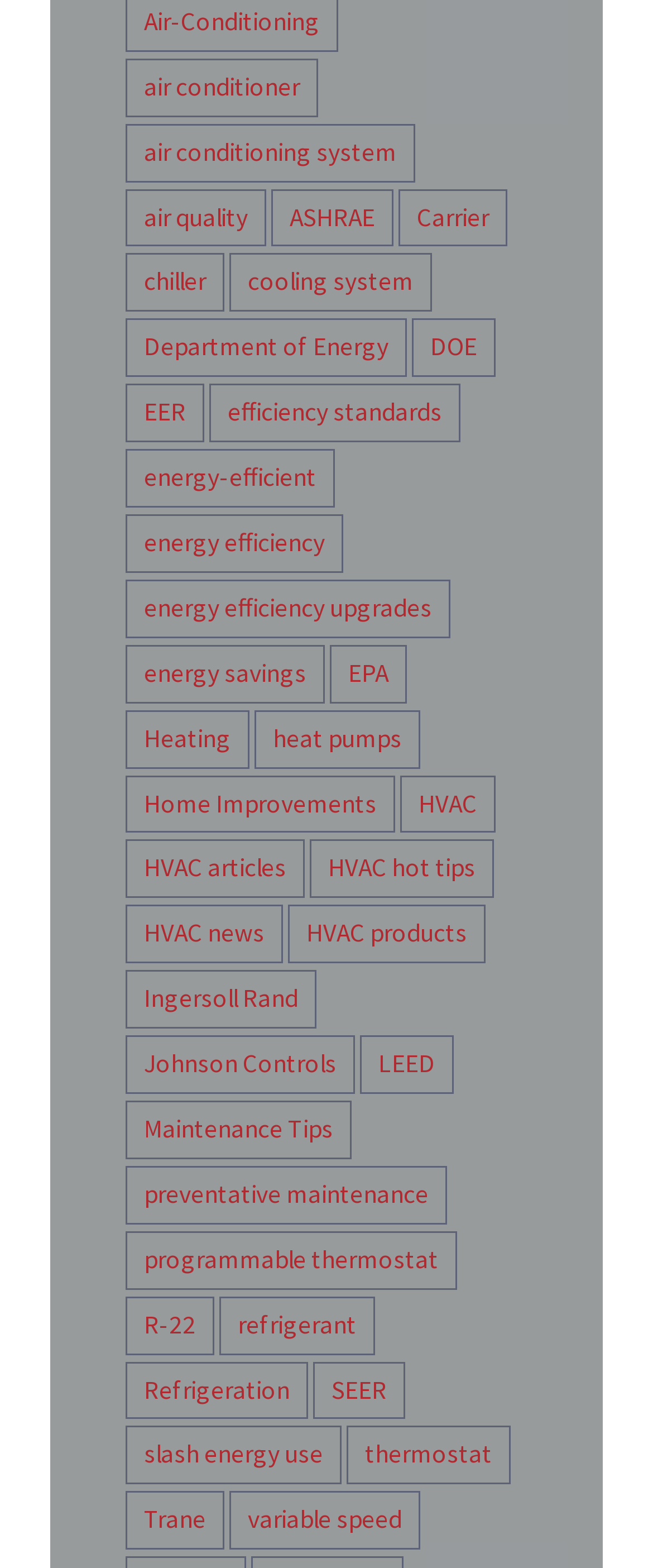What is the purpose of the links on this webpage?
Please use the visual content to give a single word or phrase answer.

Provide information